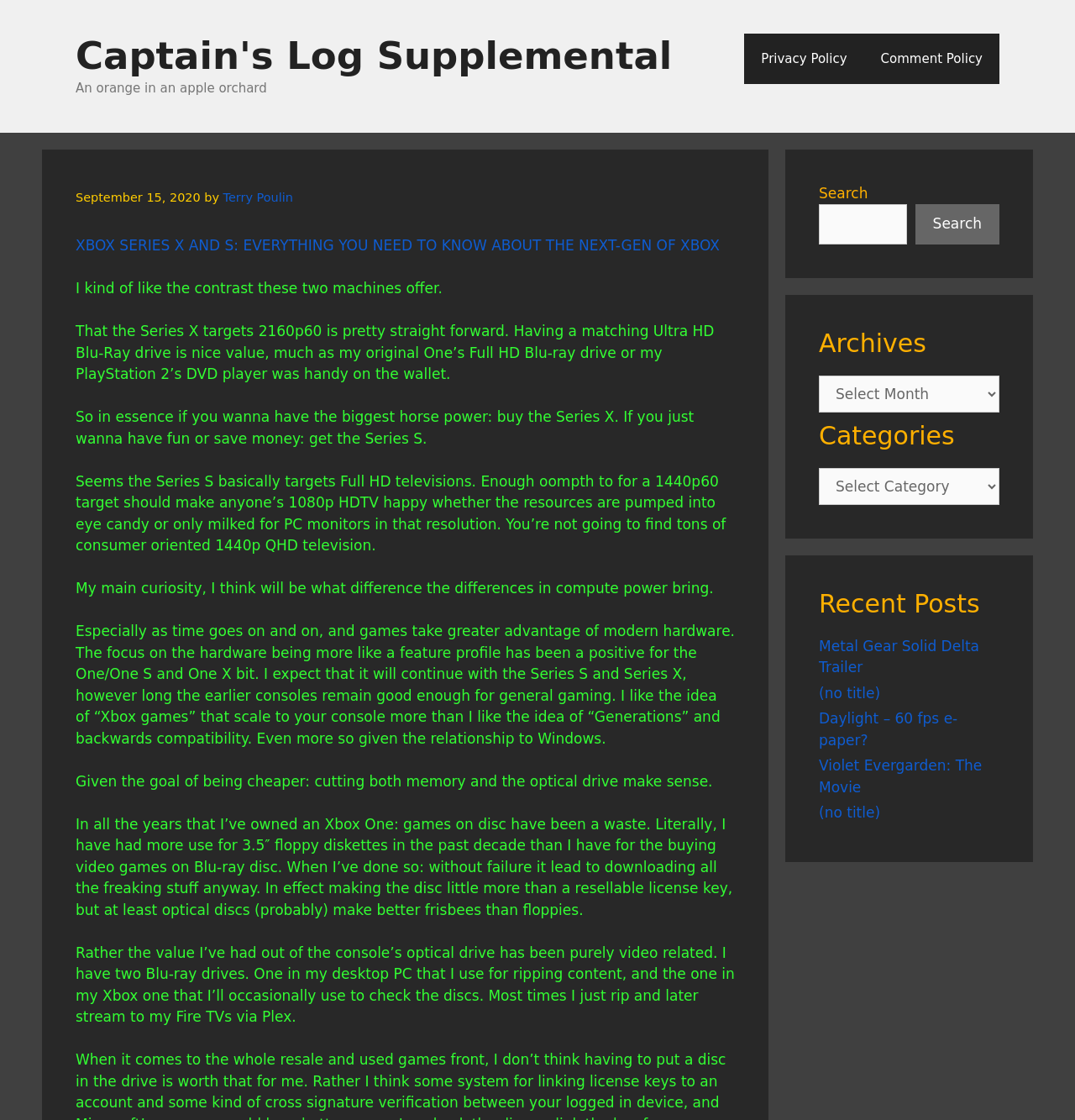Using the information in the image, could you please answer the following question in detail:
What is the author of this article?

The author of this article is Terry Poulin, which is indicated by the link with the text 'by Terry Poulin'.